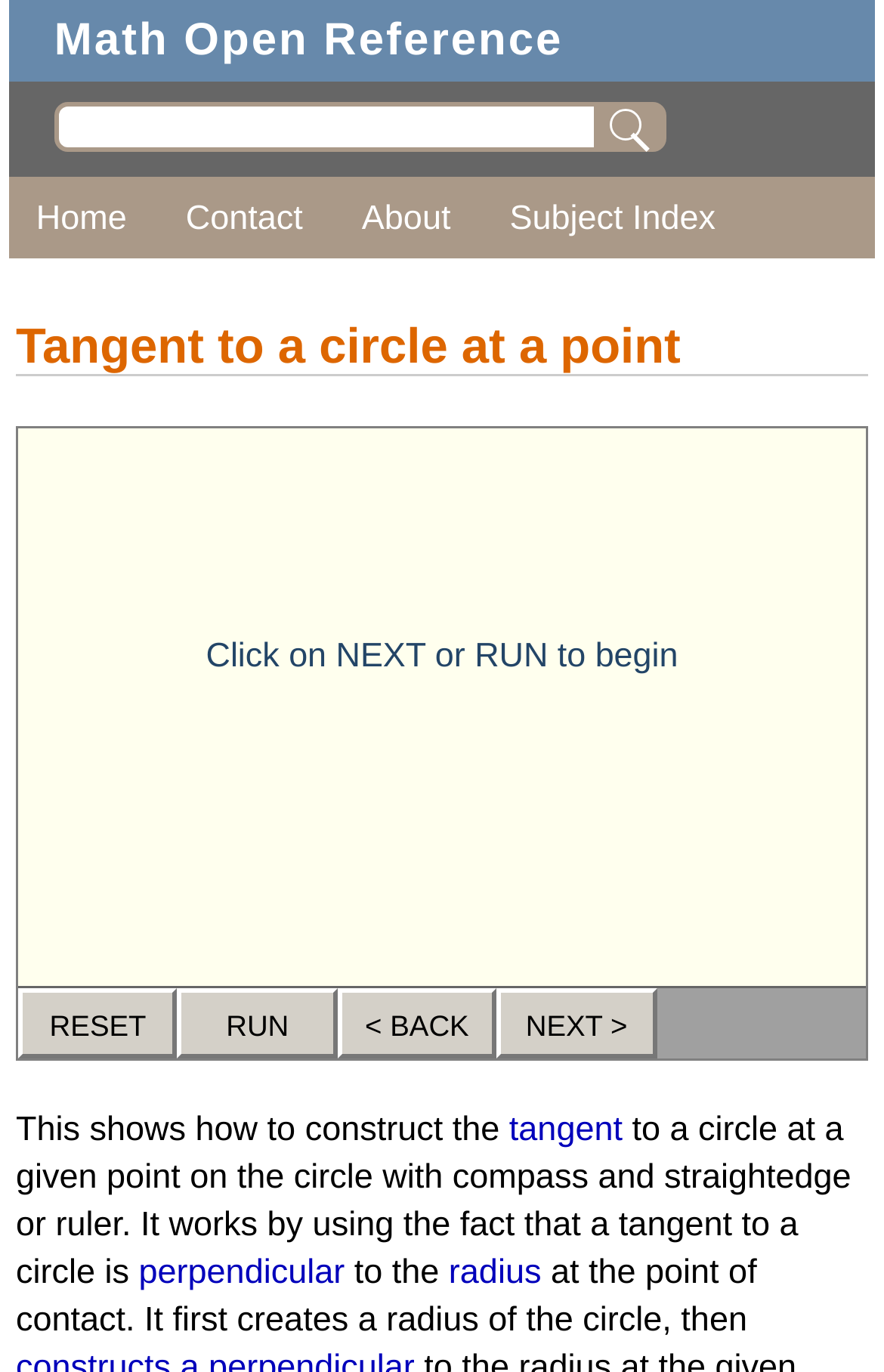Locate the bounding box coordinates of the element I should click to achieve the following instruction: "Click on tangent".

[0.576, 0.81, 0.704, 0.838]